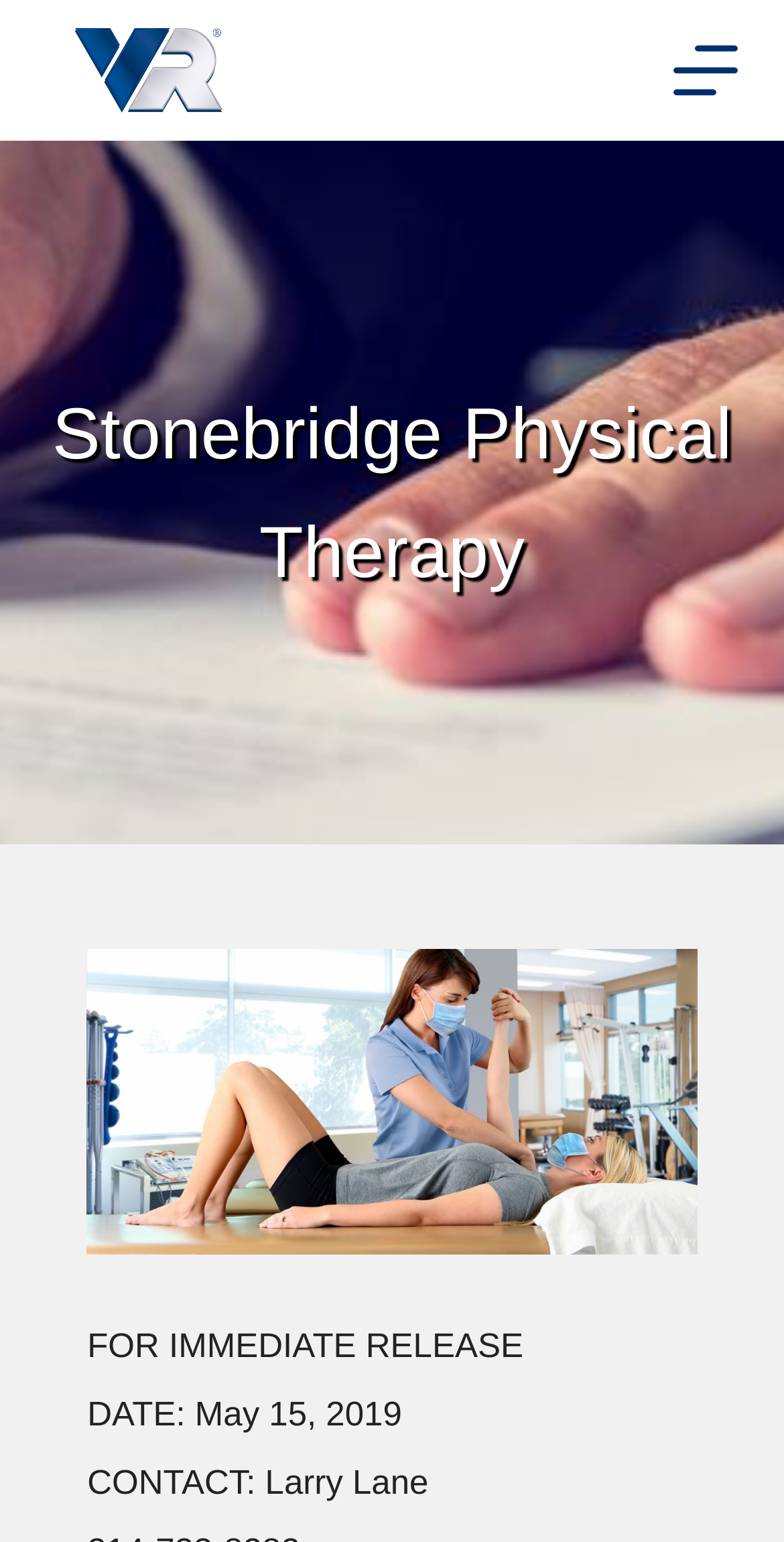Can you give a detailed response to the following question using the information from the image? What is the name of the physical therapy?

I found the answer by looking at the StaticText element with the text 'Stonebridge Physical Therapy' which is a part of the HeaderAsNonLandmark element.